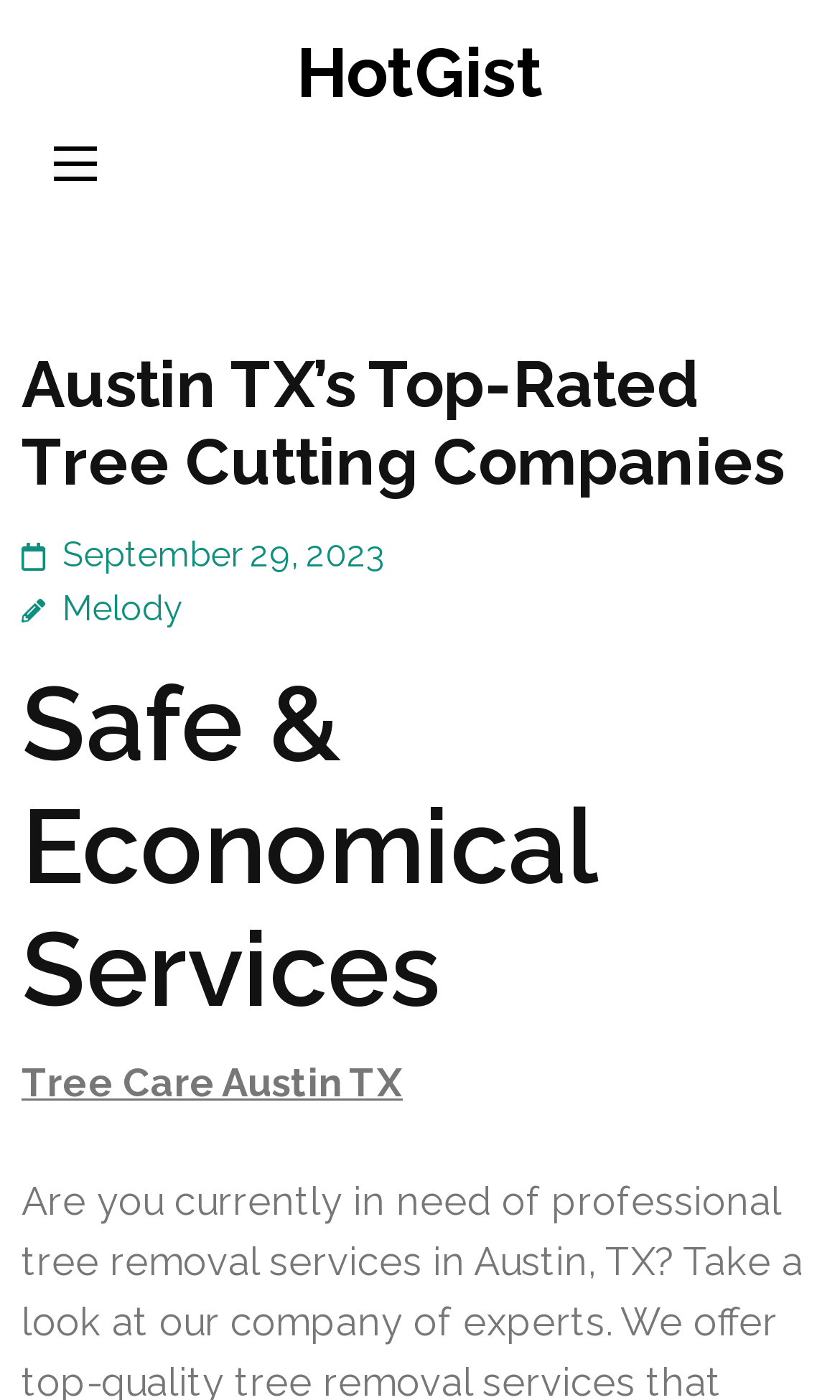Please identify the primary heading on the webpage and return its text.

Austin TX’s Top-Rated Tree Cutting Companies